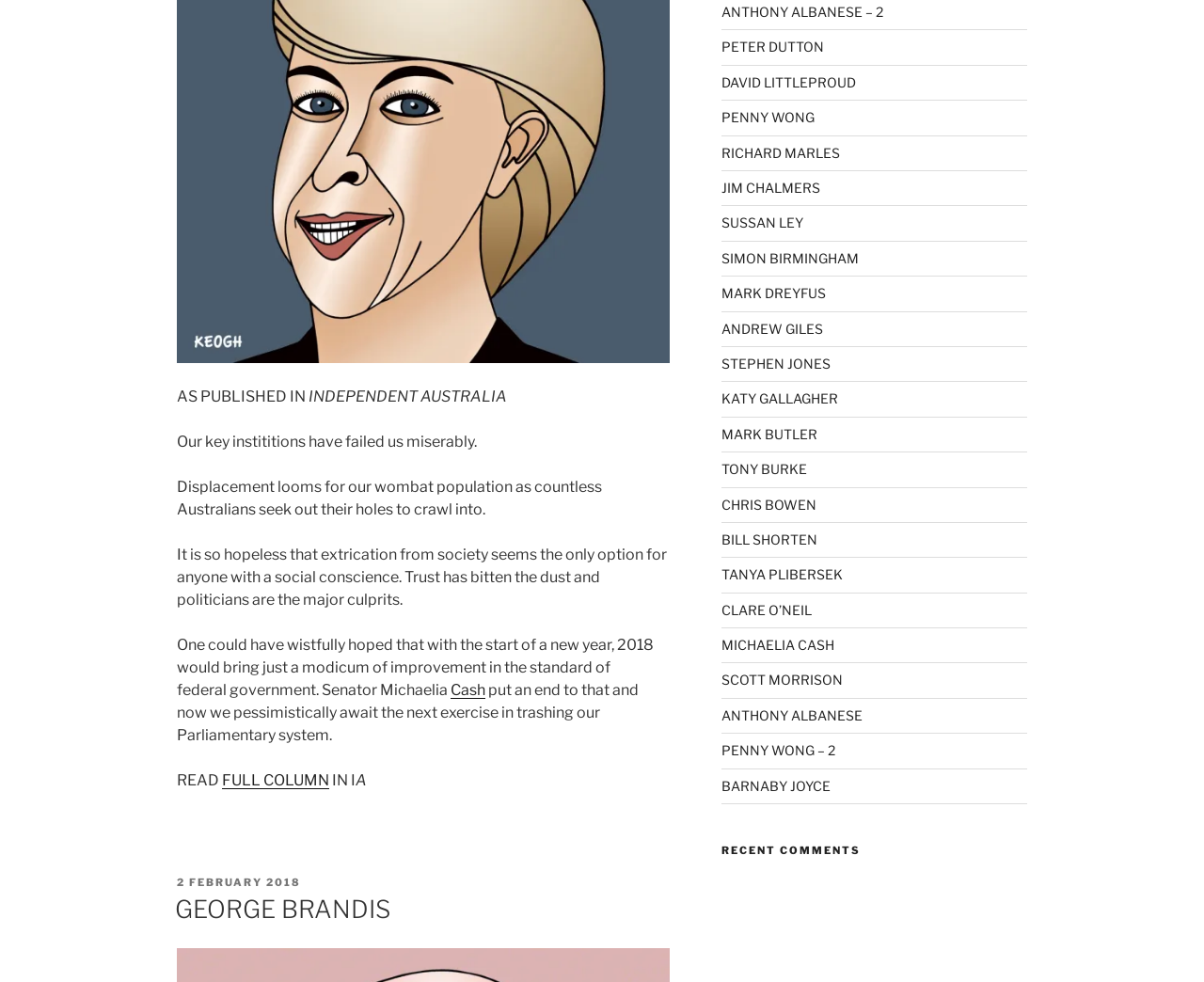Identify the bounding box for the element characterized by the following description: "TANYA PLIBERSEK".

[0.599, 0.577, 0.7, 0.593]